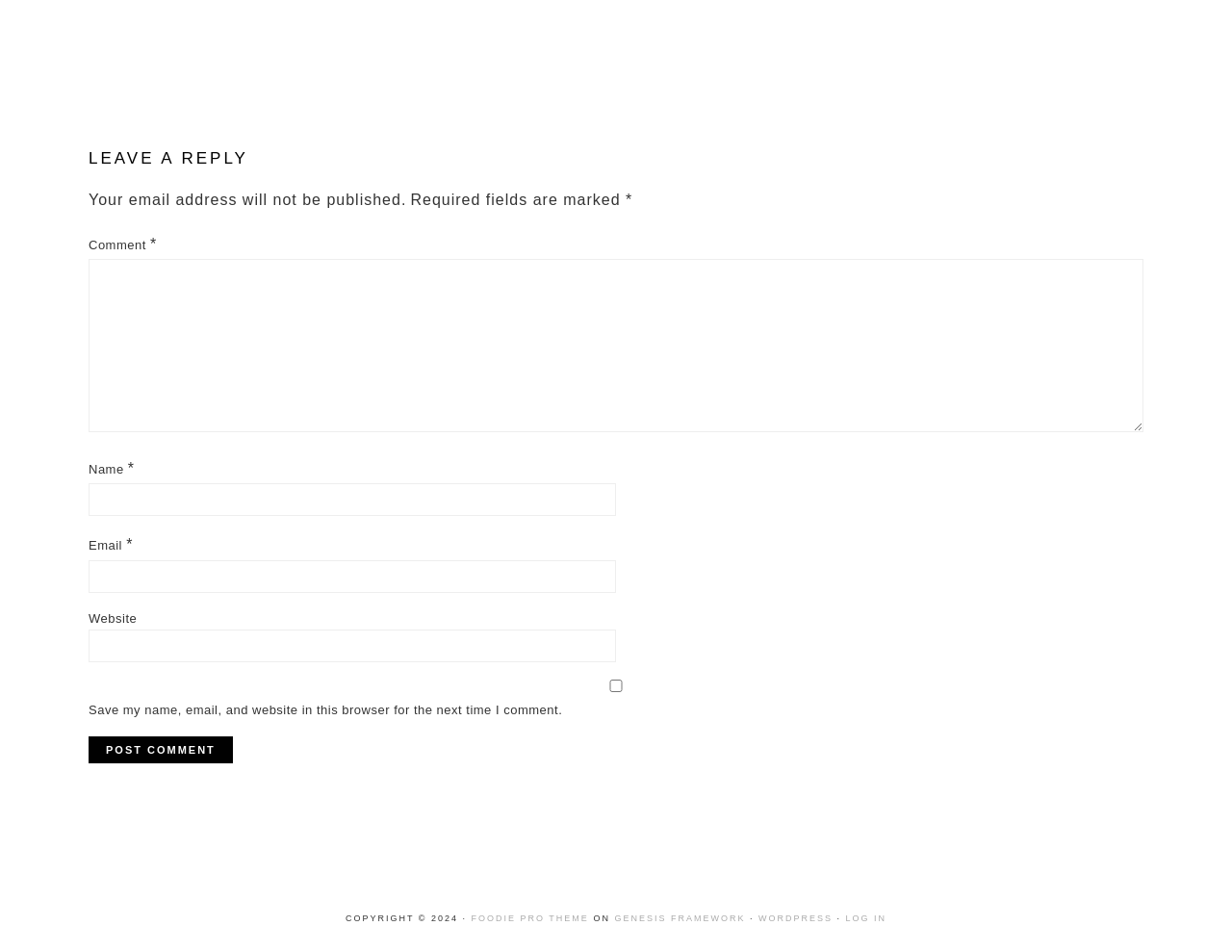Please respond to the question with a concise word or phrase:
What is the copyright year?

2024